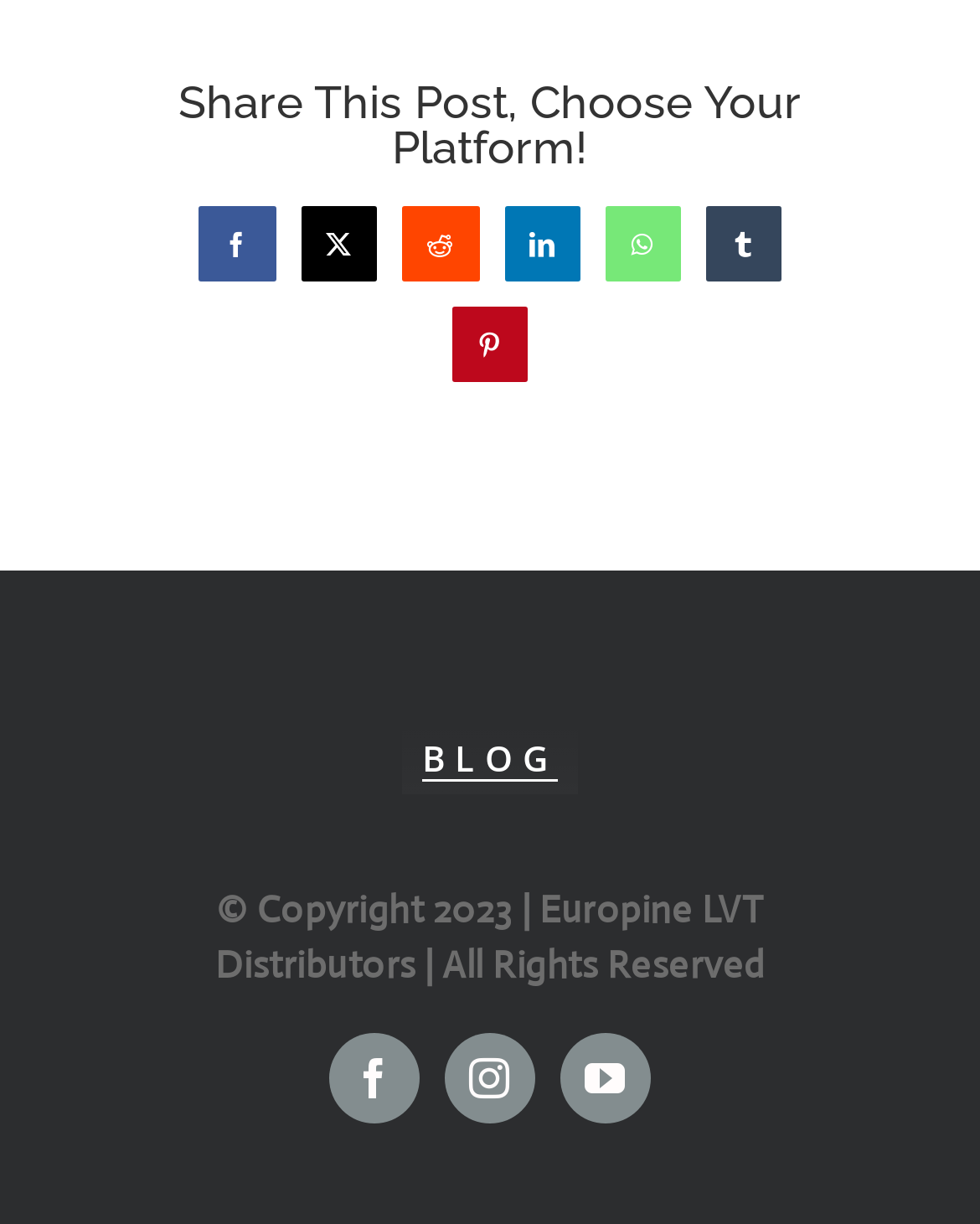Determine the bounding box coordinates of the element that should be clicked to execute the following command: "Share this post on Facebook".

[0.203, 0.168, 0.281, 0.23]